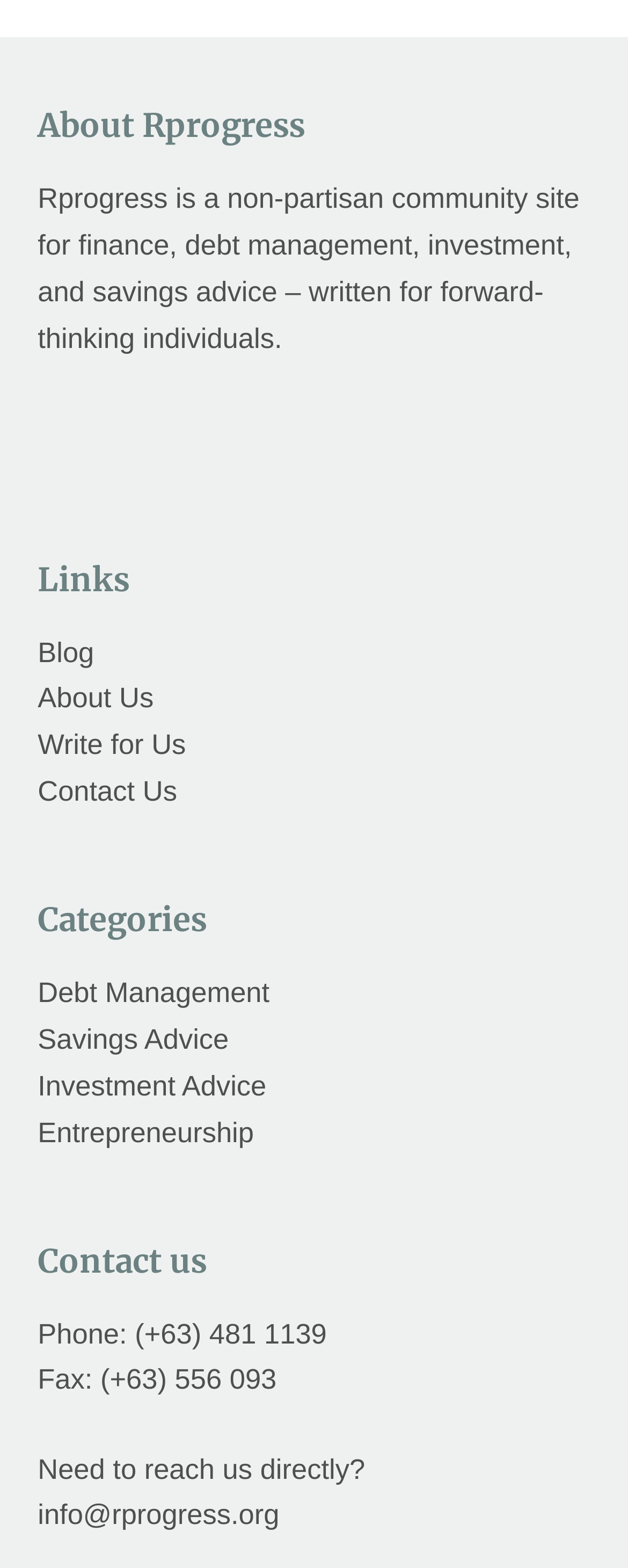Given the element description alt="Miriam Rose Foundation", specify the bounding box coordinates of the corresponding UI element in the format (top-left x, top-left y, bottom-right x, bottom-right y). All values must be between 0 and 1.

None